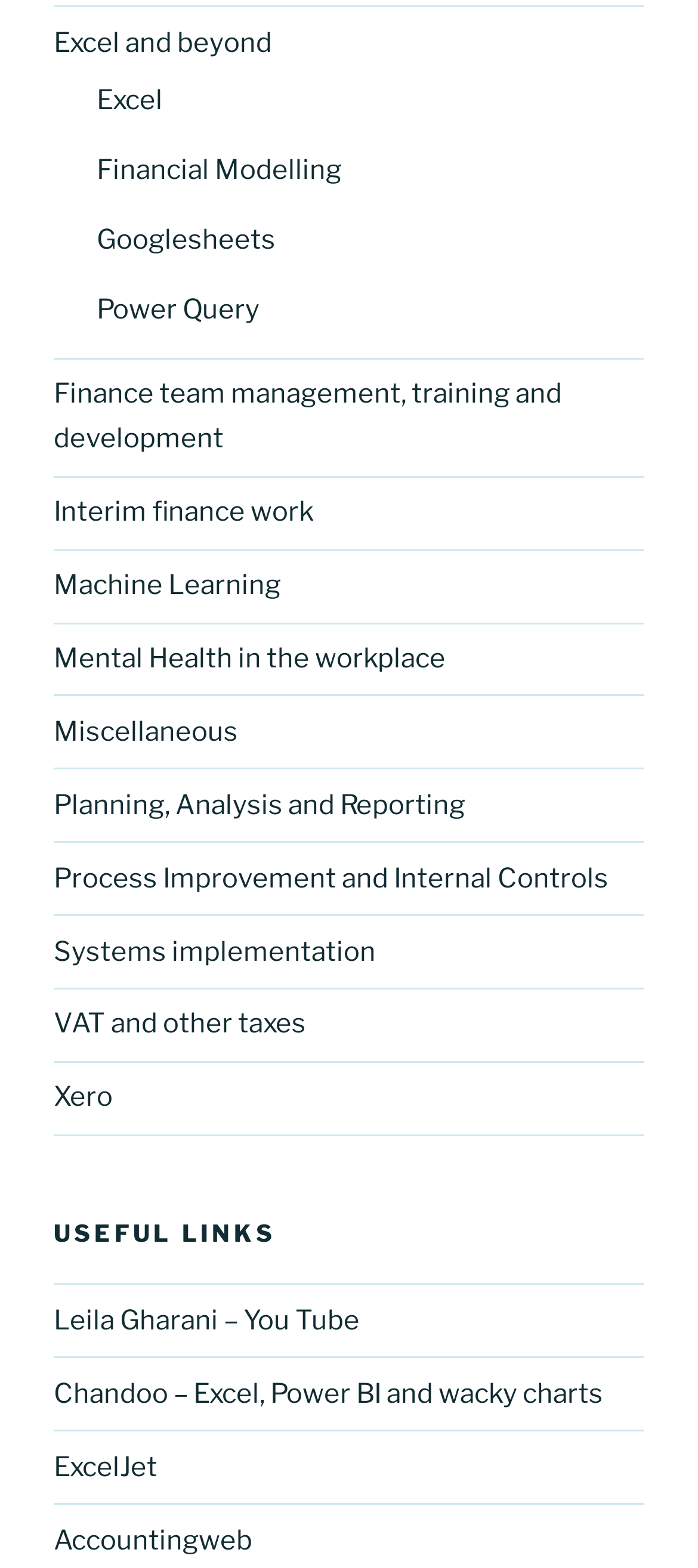Show the bounding box coordinates of the element that should be clicked to complete the task: "Visit Financial Modelling".

[0.138, 0.098, 0.49, 0.119]